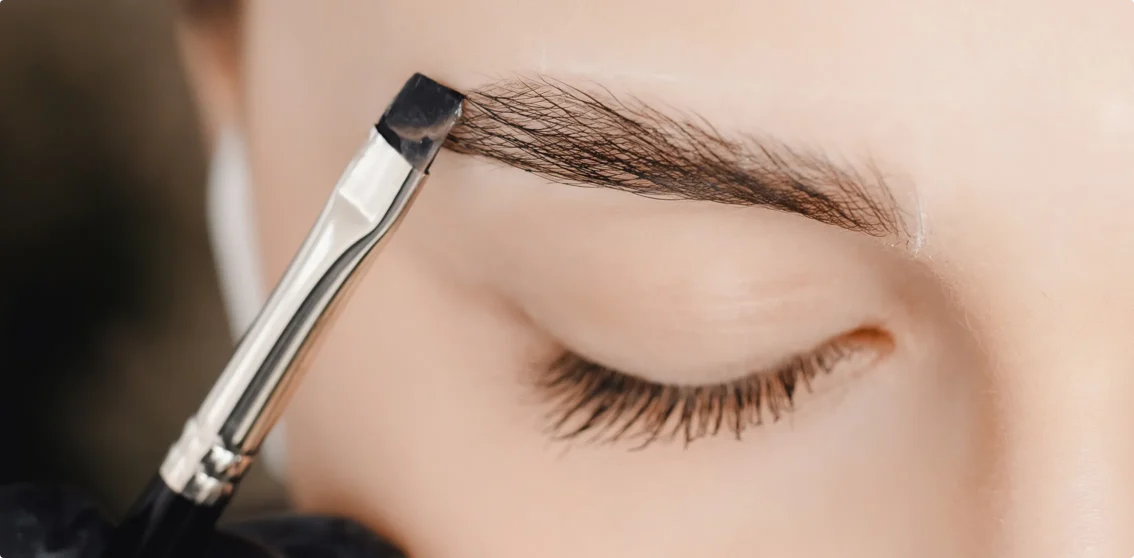Elaborate on all the features and components visible in the image.

The image showcases a close-up of a beauty treatment in progress, specifically focusing on the eyebrow grooming process. A skilled beautician is using a fine-tipped brush to enhance the shape and definition of the eyebrow; the brush is poised delicately above the client's brow, which is elegantly shaped. The client's eye is closed, revealing long, lush eyelashes, adding to the overall aesthetic of tranquility and care. This scene captures the essence of the beauty services offered at The Skincare Centre, emphasizing attention to detail and the luxurious experience provided to clients seeking to look their best. The surrounding soft focus hints at a calming atmosphere, reinforcing the centre's commitment to holistic beauty treatments.